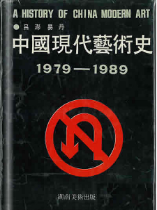Capture every detail in the image and describe it fully.

The image depicts the cover of the book titled "A History of China Modern Art 1979-1989" (中國現代藝術史 1979-1989). It features a predominantly black background with bold, red text prominently displaying the title in both English and Chinese. A striking emblem resembling the letter "N" crossed out is also featured in red, adding a graphic element that captures the viewer's attention. This cover design encapsulates the essence of modern Chinese art during a tumultuous period in history, reflecting both the aesthetic and ideological shifts of the time. The book offers insights into the evolution of art in China between the years 1979 and 1989, a crucial decade marked by significant cultural and political transformations.